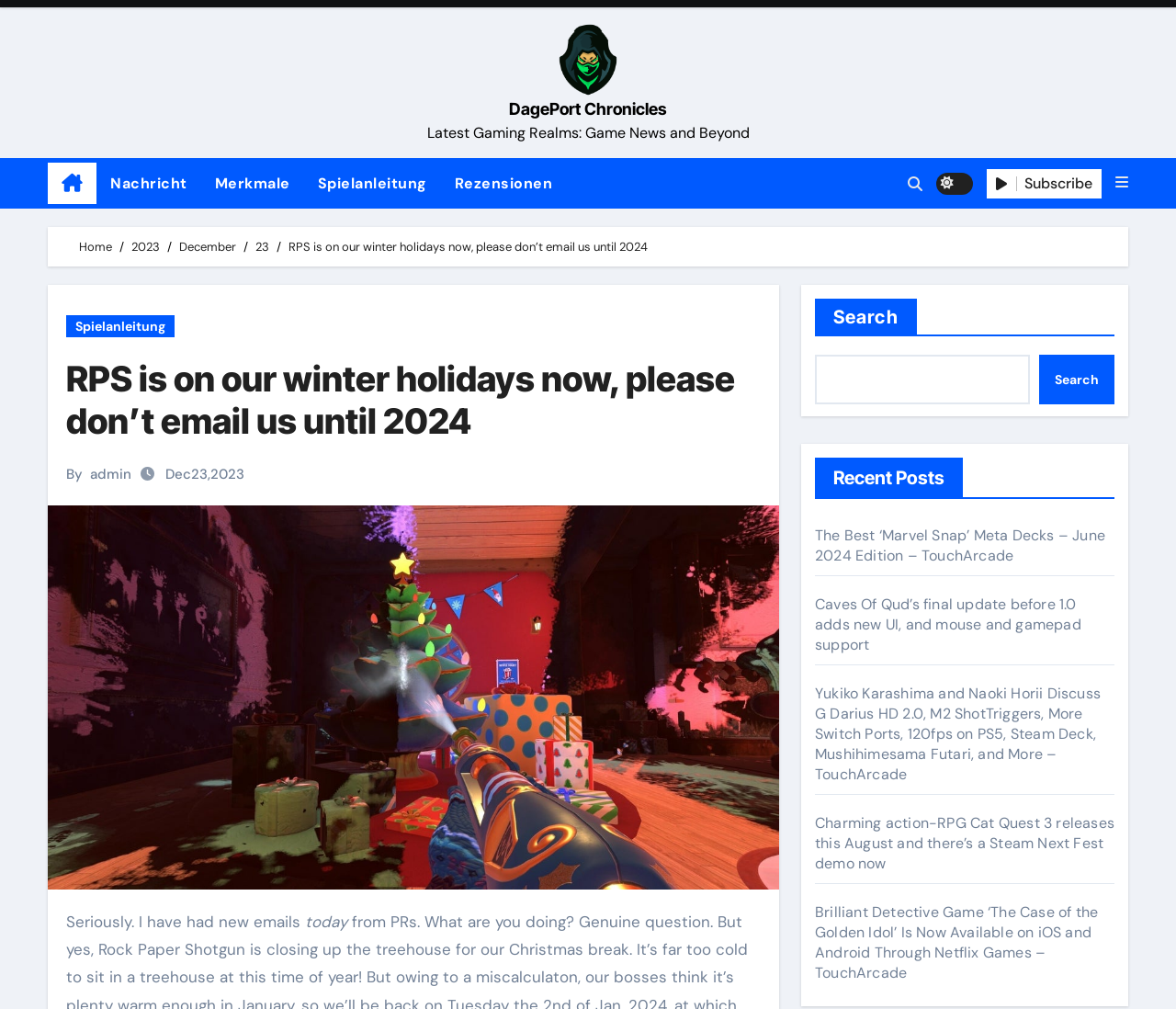What is the category of the article 'Charming action-RPG Cat Quest 3 releases this August'?
Examine the image and give a concise answer in one word or a short phrase.

Gaming news